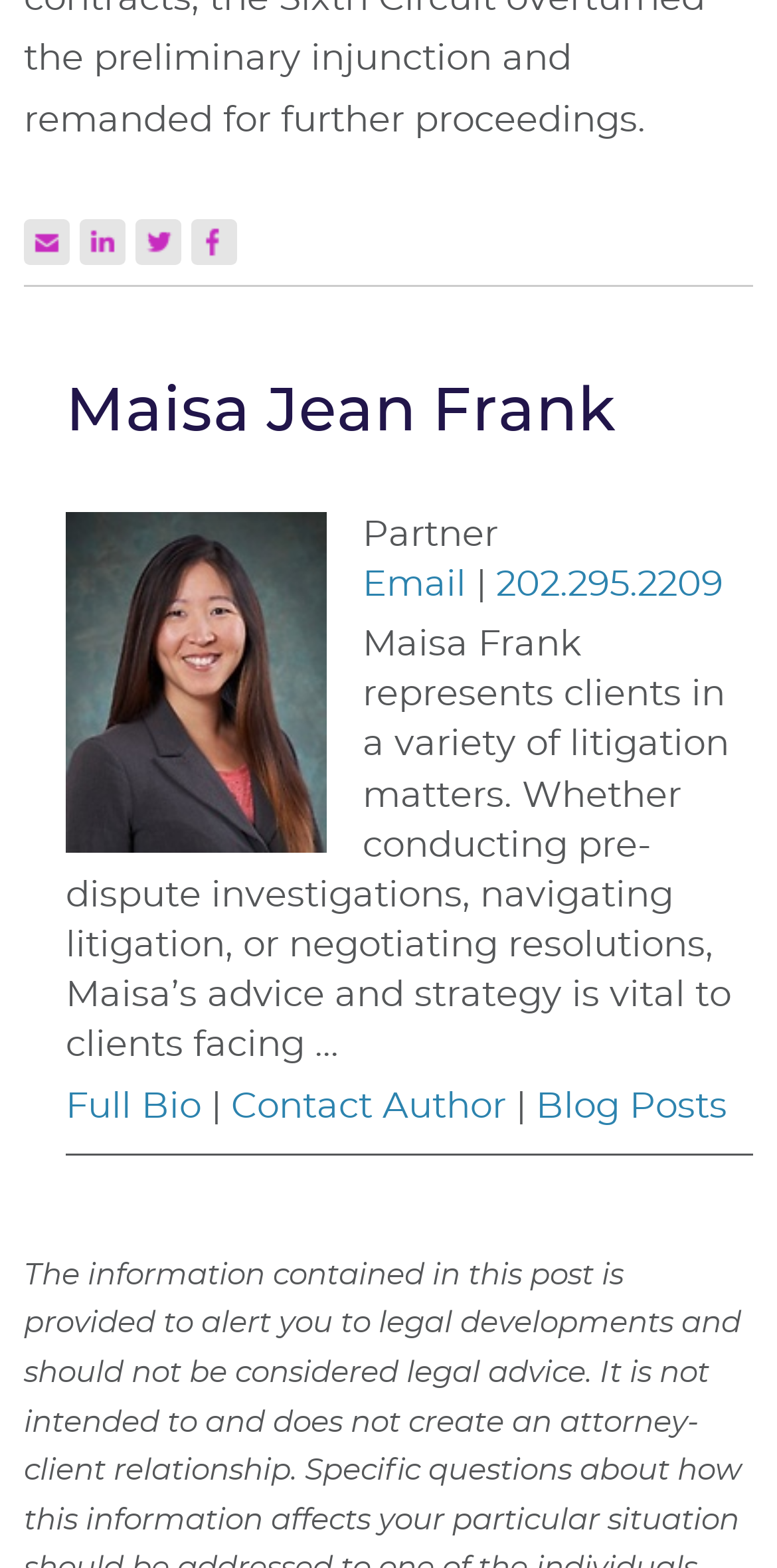Using the provided element description "alt="Email"", determine the bounding box coordinates of the UI element.

[0.031, 0.14, 0.09, 0.169]